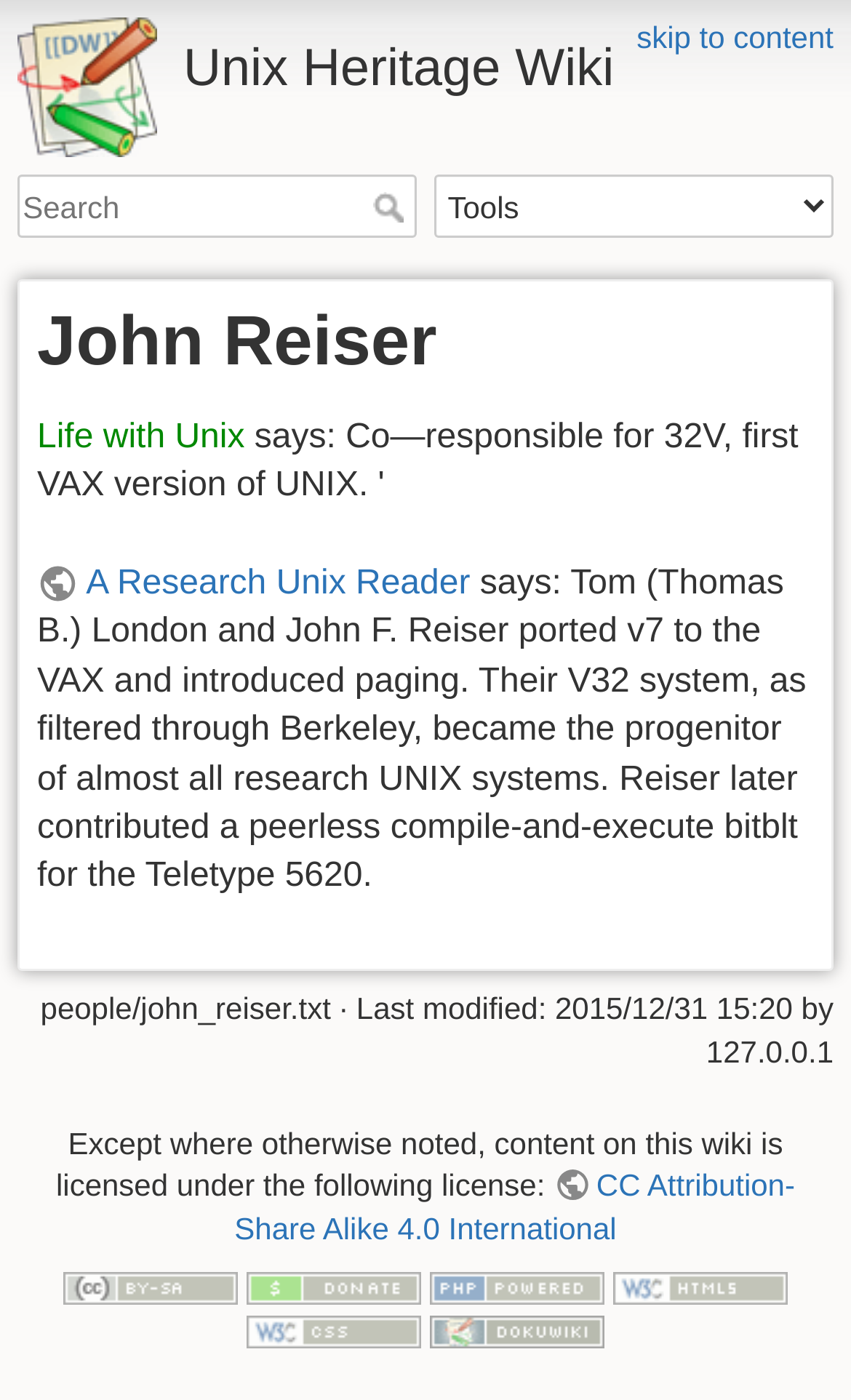Identify the bounding box coordinates for the region to click in order to carry out this instruction: "read about John Reiser's life with Unix". Provide the coordinates using four float numbers between 0 and 1, formatted as [left, top, right, bottom].

[0.044, 0.299, 0.288, 0.325]